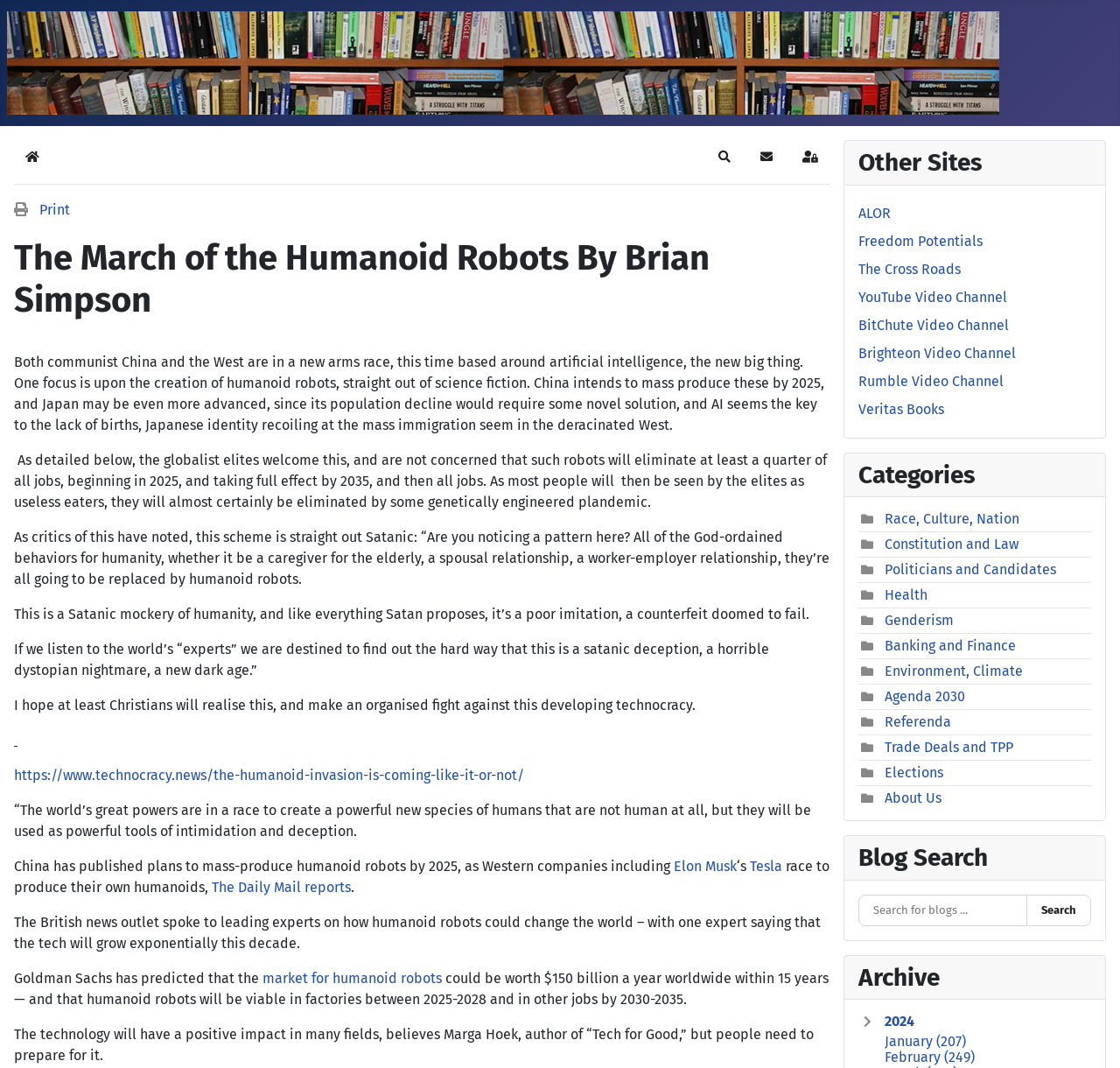Generate the main heading text from the webpage.

The March of the Humanoid Robots By Brian Simpson